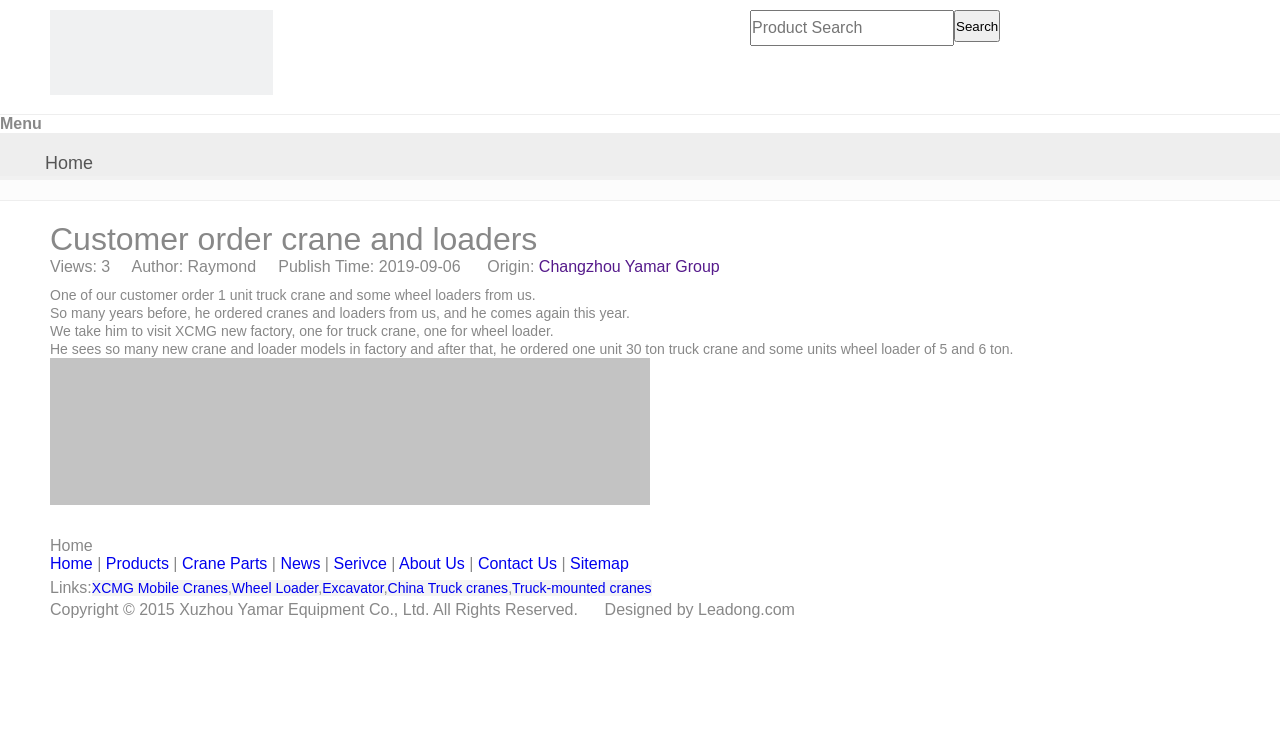What is the company name on the logo?
Please use the image to provide an in-depth answer to the question.

I found the company name on the logo by looking at the image element with the text 'CHANGZHOU YAMAR KOOPE INTL- supply XCMG truck crane and spare parts' which is located at the top of the webpage.